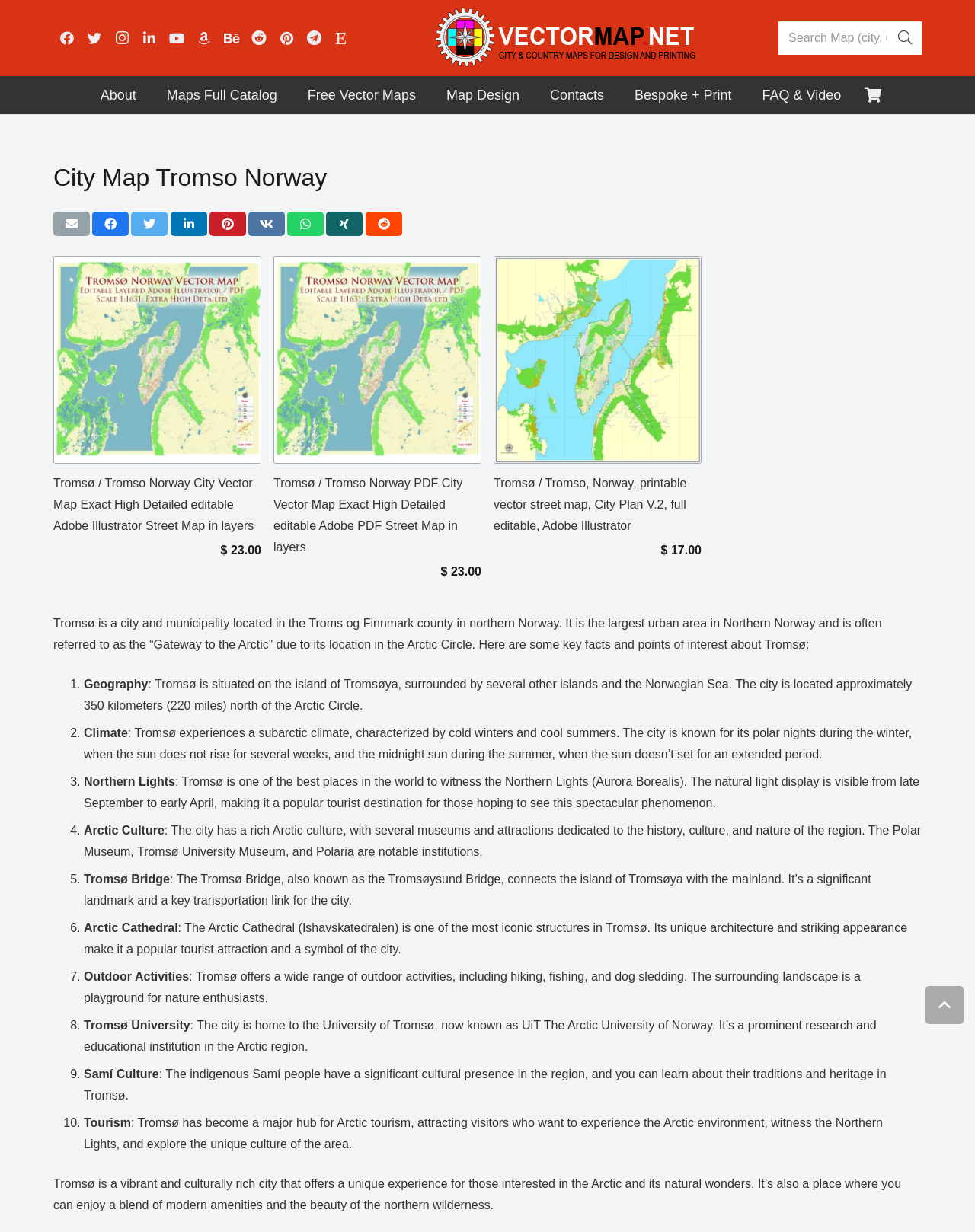Please provide the bounding box coordinate of the region that matches the element description: Map Design. Coordinates should be in the format (top-left x, top-left y, bottom-right x, bottom-right y) and all values should be between 0 and 1.

[0.442, 0.062, 0.548, 0.093]